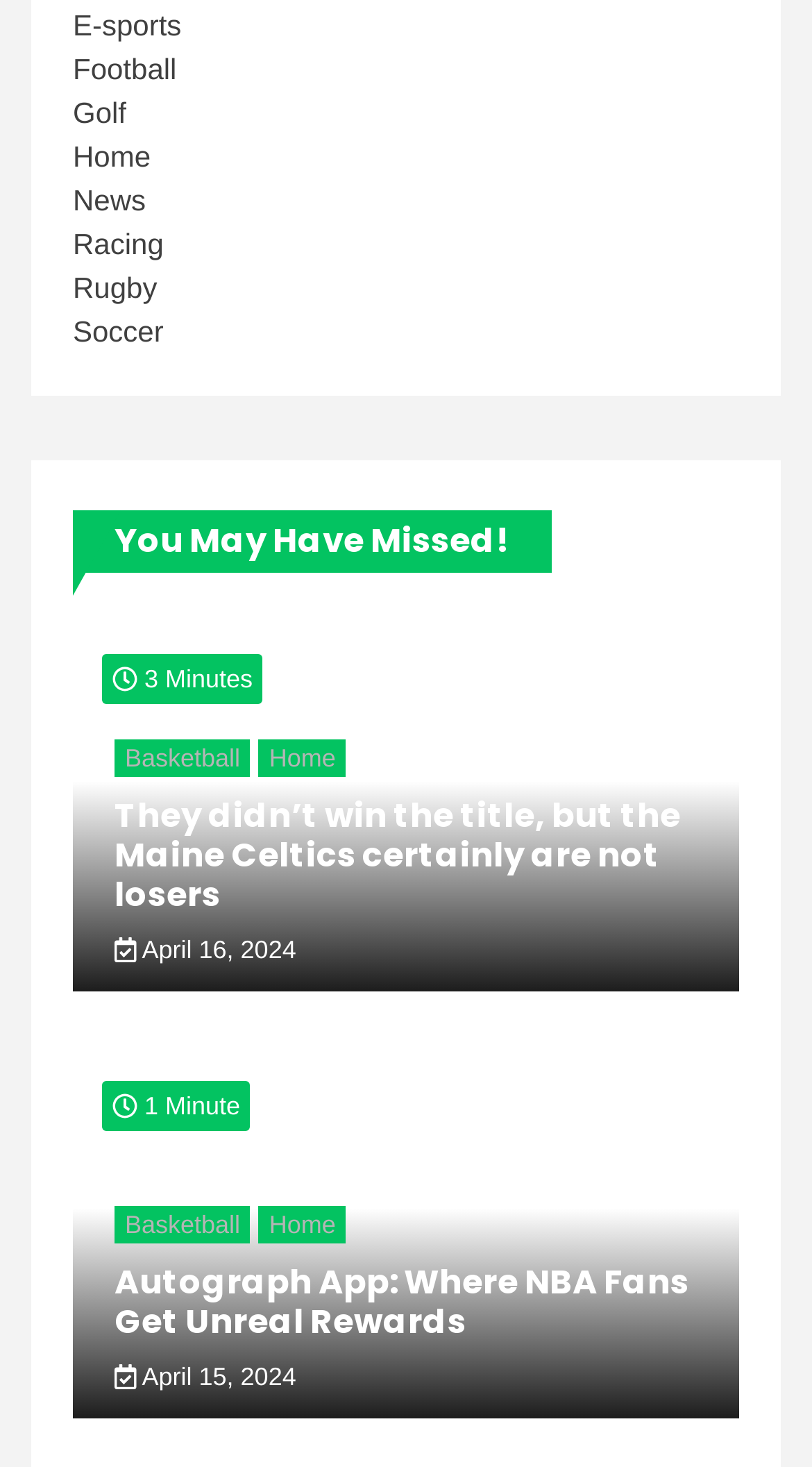Answer in one word or a short phrase: 
What is the title of the first article?

They didn’t win the title, but the Maine Celtics certainly are not losers